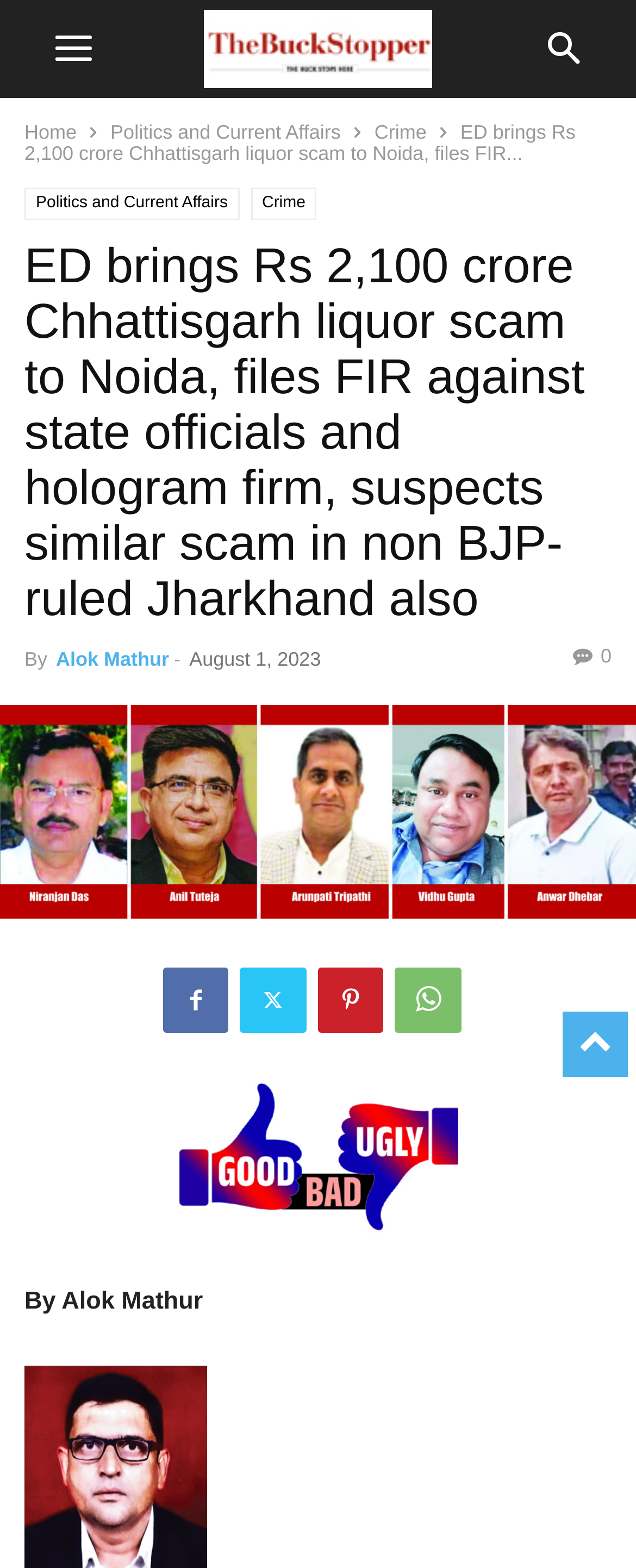Identify and provide the bounding box coordinates of the UI element described: "WhatsApp". The coordinates should be formatted as [left, top, right, bottom], with each number being a float between 0 and 1.

[0.621, 0.617, 0.726, 0.659]